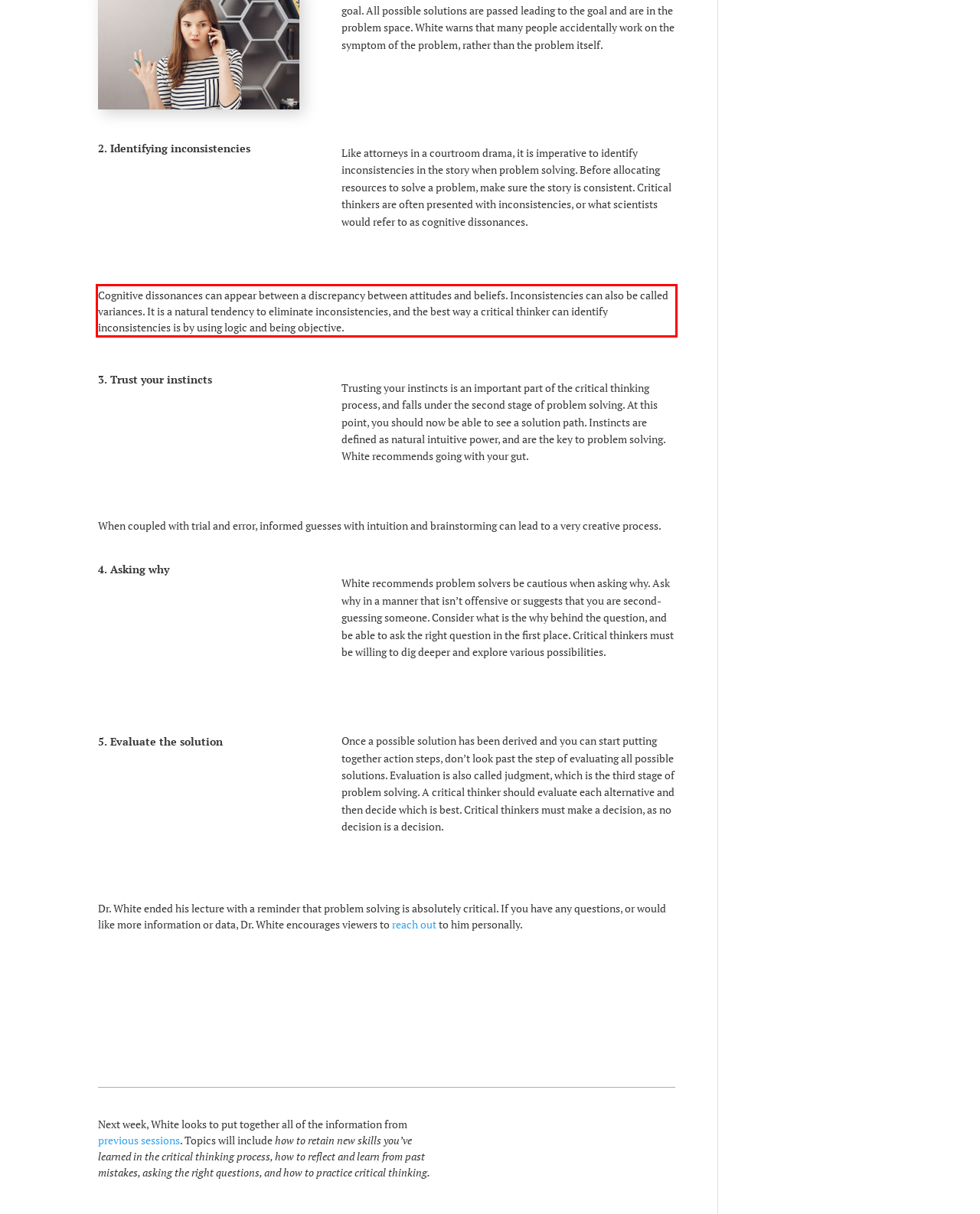Please extract the text content within the red bounding box on the webpage screenshot using OCR.

Cognitive dissonances can appear between a discrepancy between attitudes and beliefs. Inconsistencies can also be called variances. It is a natural tendency to eliminate inconsistencies, and the best way a critical thinker can identify inconsistencies is by using logic and being objective.